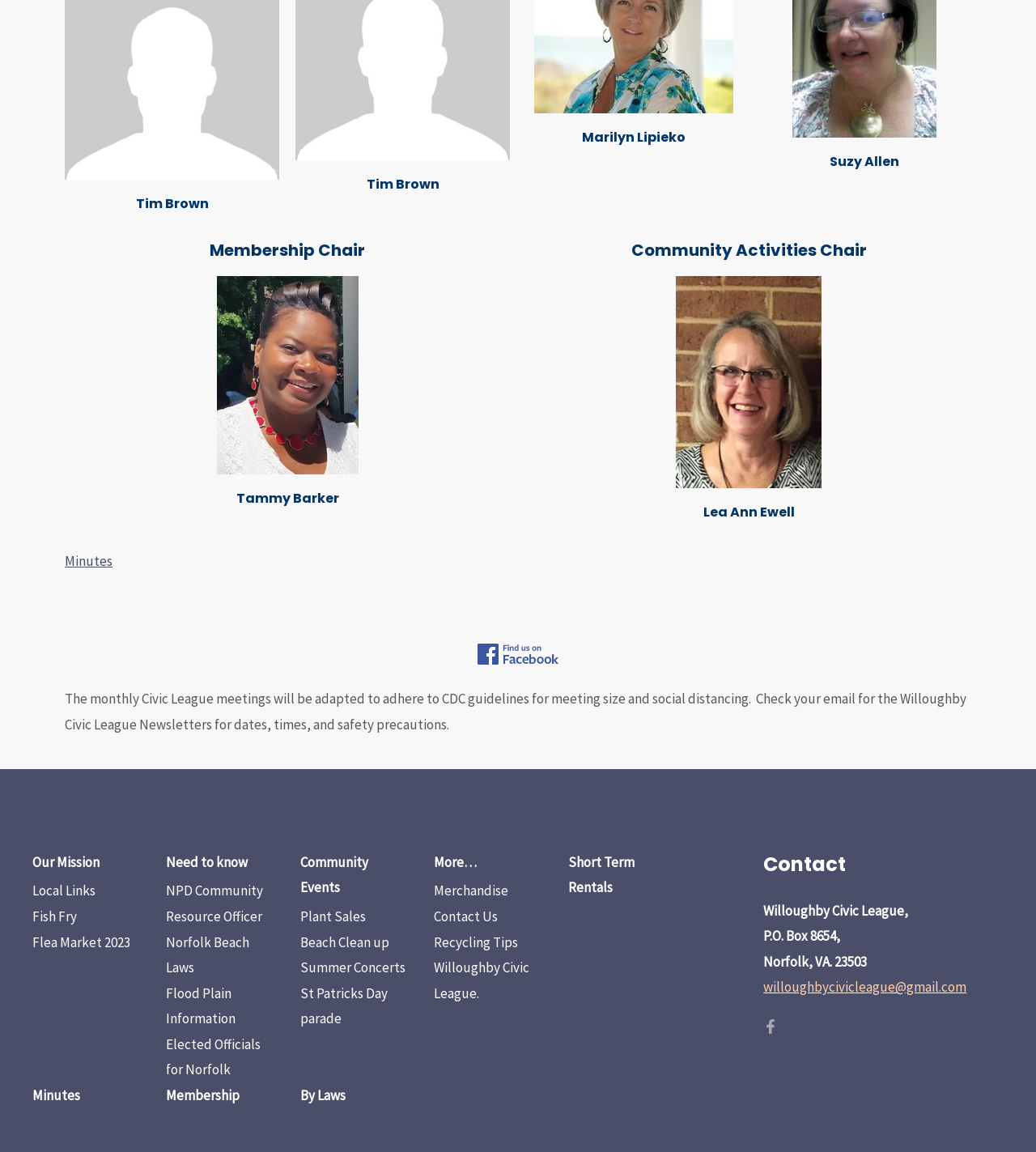Use a single word or phrase to answer the following:
What is the purpose of the monthly Civic League meetings?

To adhere to CDC guidelines